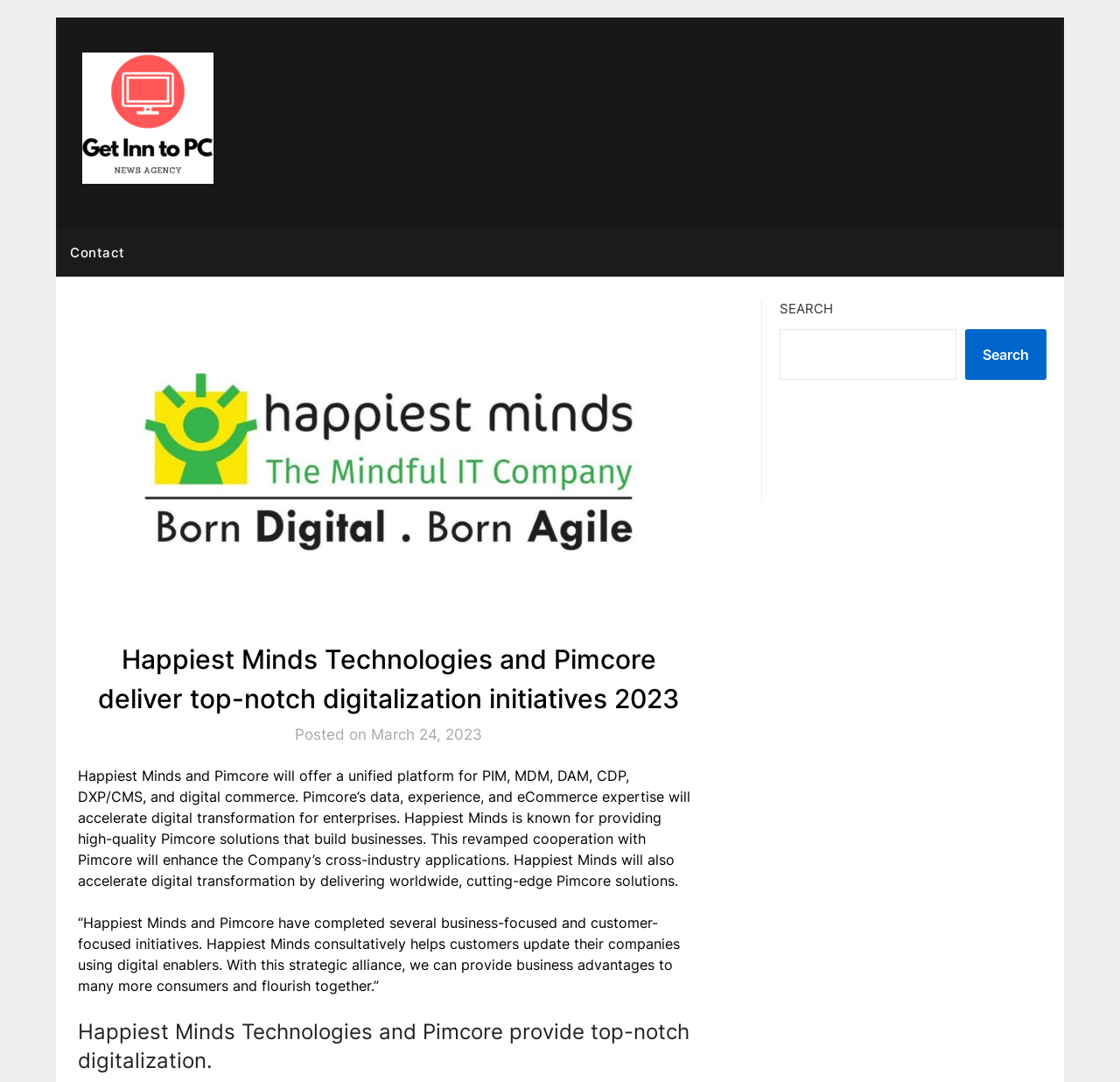Provide the bounding box coordinates of the HTML element this sentence describes: "alt="Get In To PC"".

[0.073, 0.049, 0.191, 0.17]